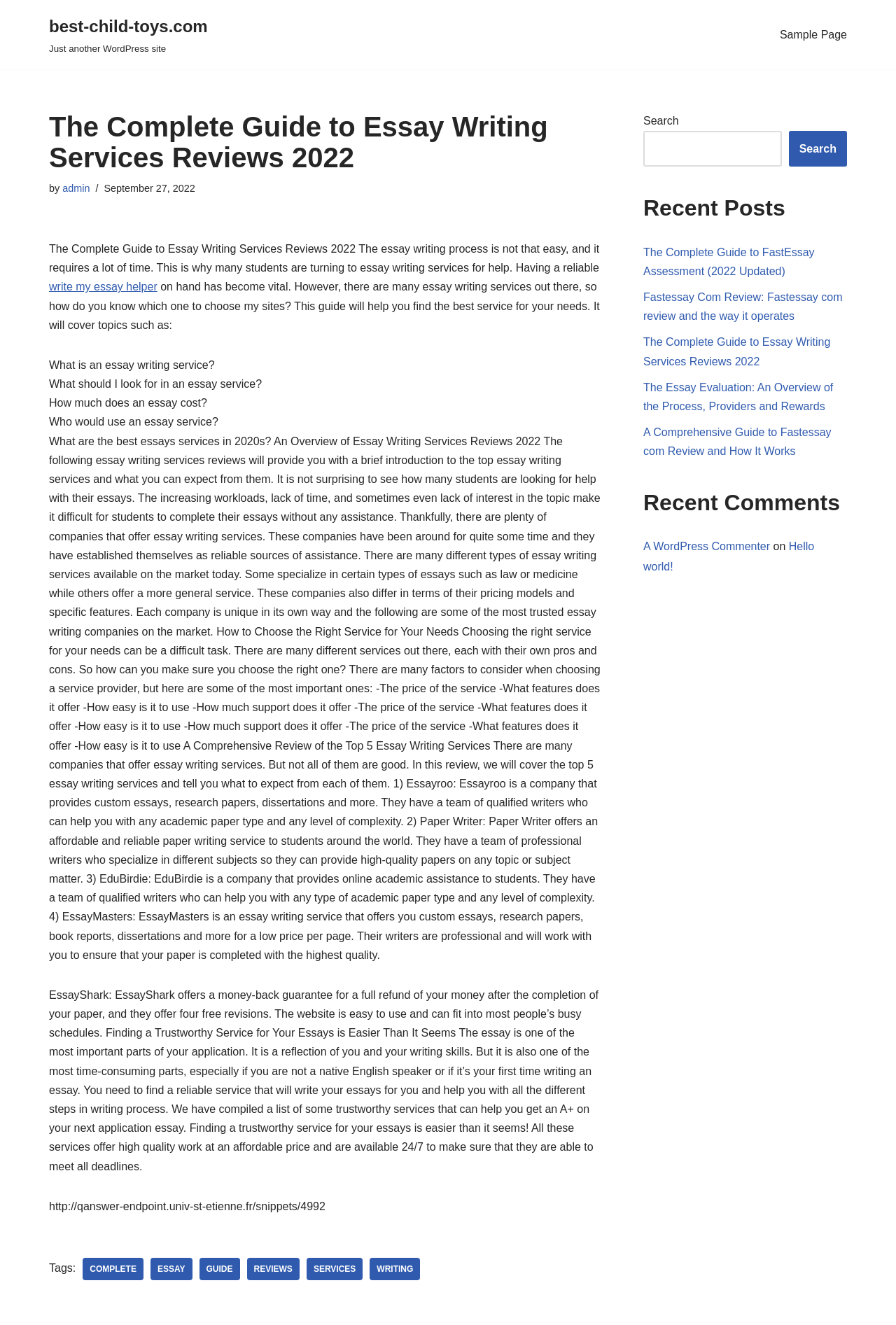What is the main topic of the recent posts section?
Please give a detailed and elaborate answer to the question.

The recent posts section lists several articles related to essay writing services, including reviews and guides, which suggests that the main topic of this section is essay writing services.